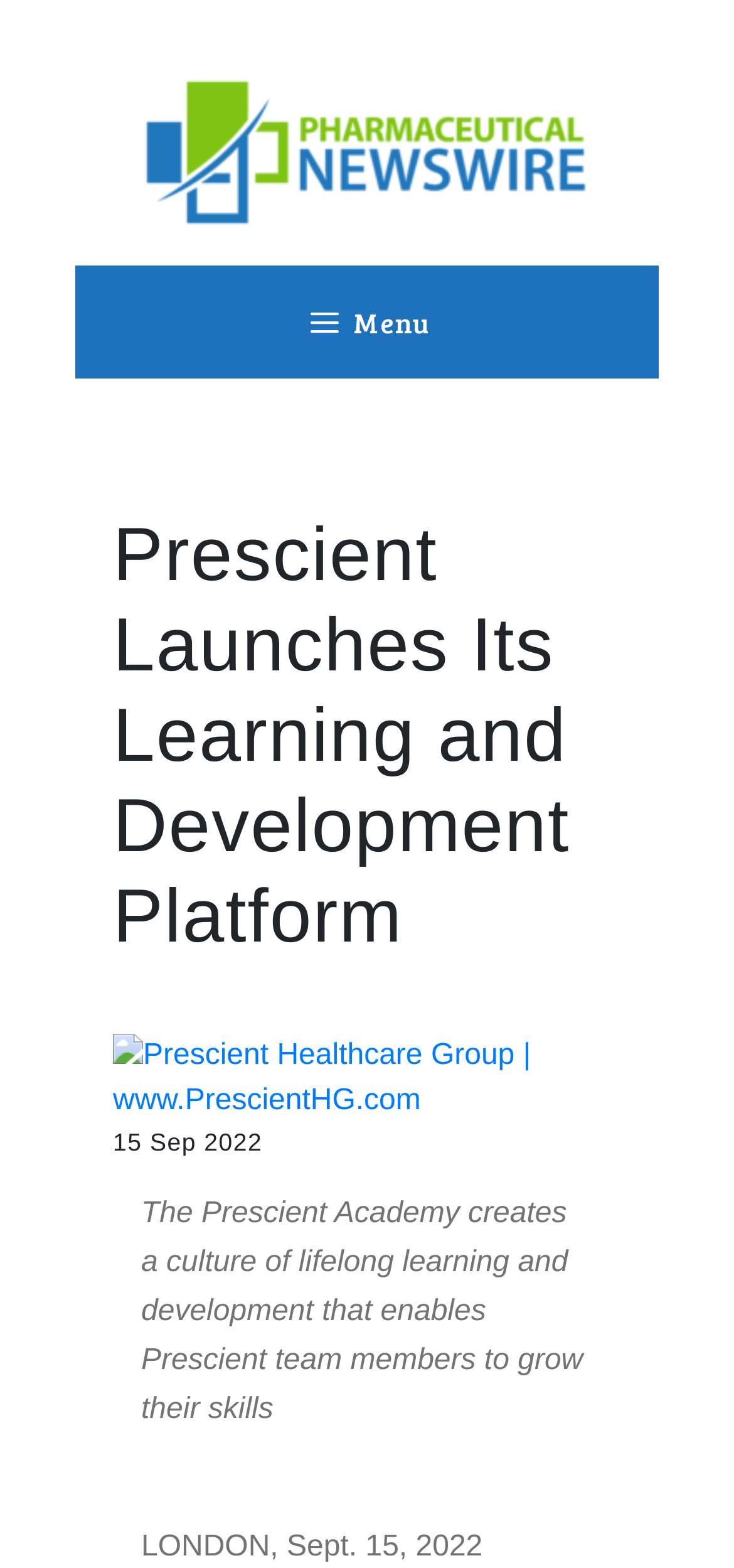Describe every aspect of the webpage in a detailed manner.

Here is the detailed description of the webpage:

At the top of the page, there is a banner that spans the entire width, taking up about 28.9% of the page's height. Within this banner, there is a link to "Pharmaceutical Newswire" accompanied by an image with the same name. To the right of this link, there is a primary navigation menu represented by a button with a menu icon.

Below the banner, there is a prominent heading that reads "Prescient Launches Its Learning and Development Platform", taking up about 28.8% of the page's height. To the right of this heading, there is a button with an image that links to "Prescient Healthcare Group | www.PrescientHG.com".

On the same level as the heading, there is a static text element displaying the date "15 Sep 2022". Below this date, there is a paragraph of text that describes the Prescient Academy, which creates a culture of lifelong learning and development for Prescient team members to grow their skills.

Further down, there are three static text elements arranged horizontally, displaying the location "LONDON", a comma, and the date "Sept. 15, 2022".